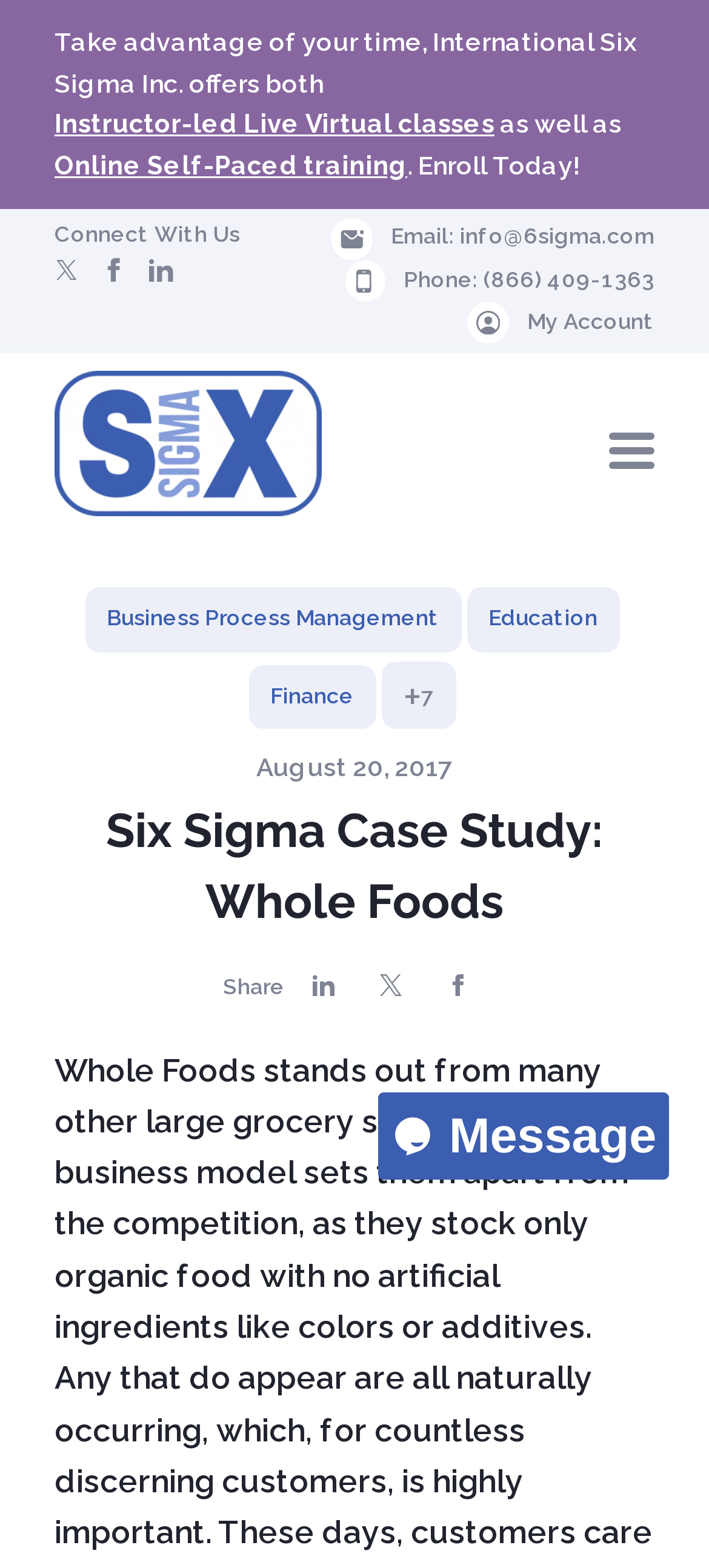Extract the bounding box coordinates for the HTML element that matches this description: "info@6sigma.com". The coordinates should be four float numbers between 0 and 1, i.e., [left, top, right, bottom].

[0.649, 0.141, 0.923, 0.163]